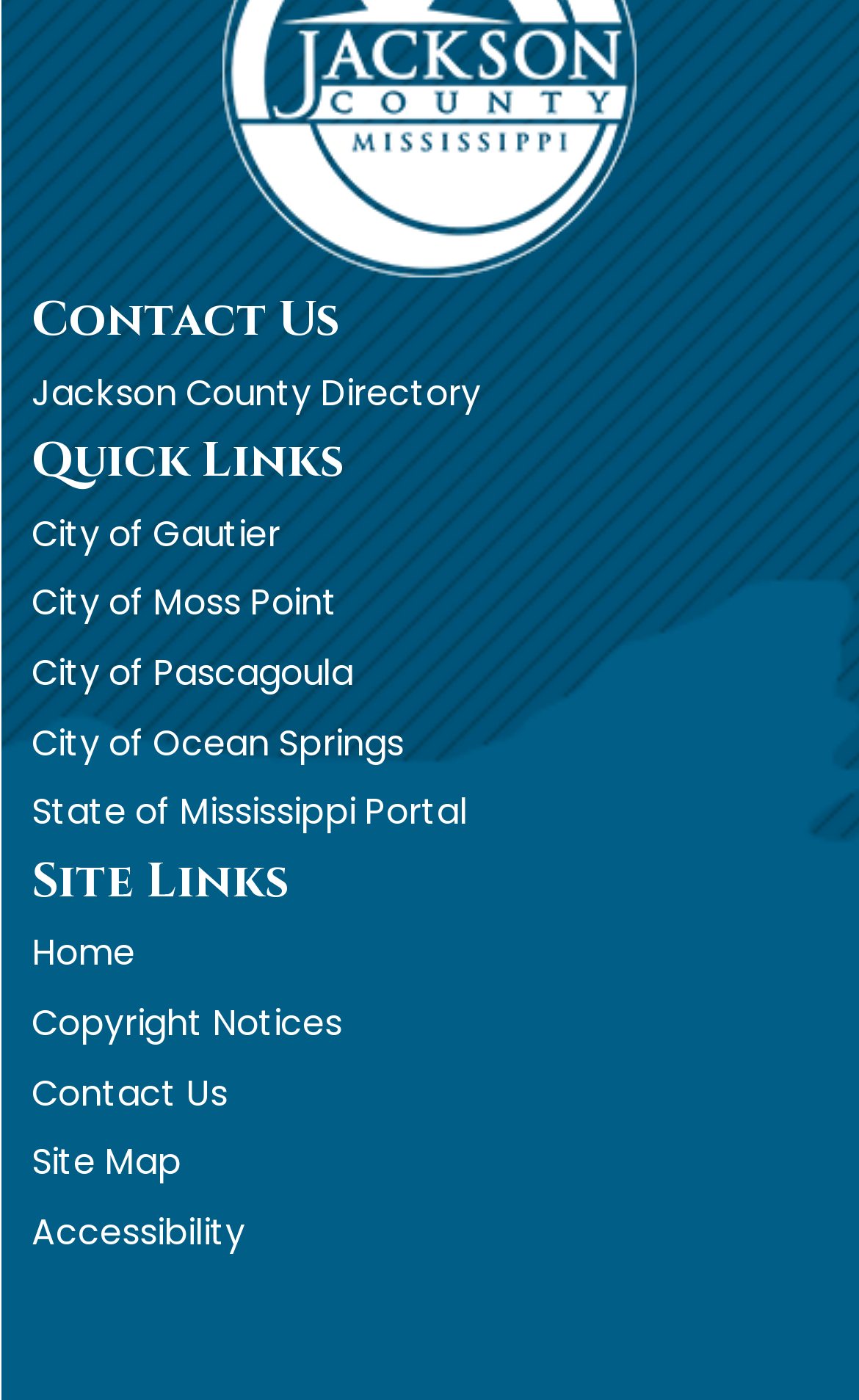Identify and provide the bounding box coordinates of the UI element described: "Contact Us". The coordinates should be formatted as [left, top, right, bottom], with each number being a float between 0 and 1.

[0.037, 0.763, 0.265, 0.799]